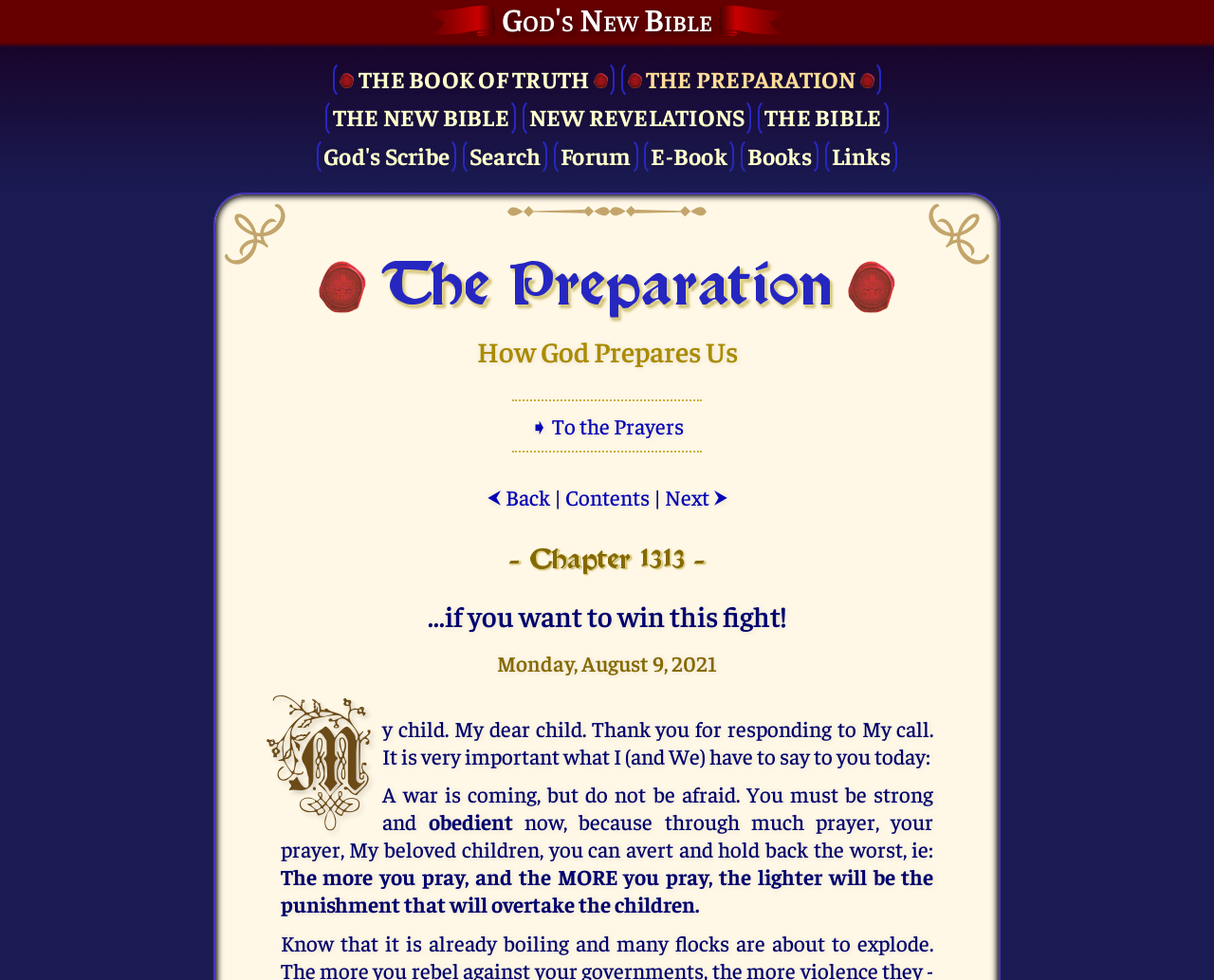Extract the bounding box of the UI element described as: "About".

None